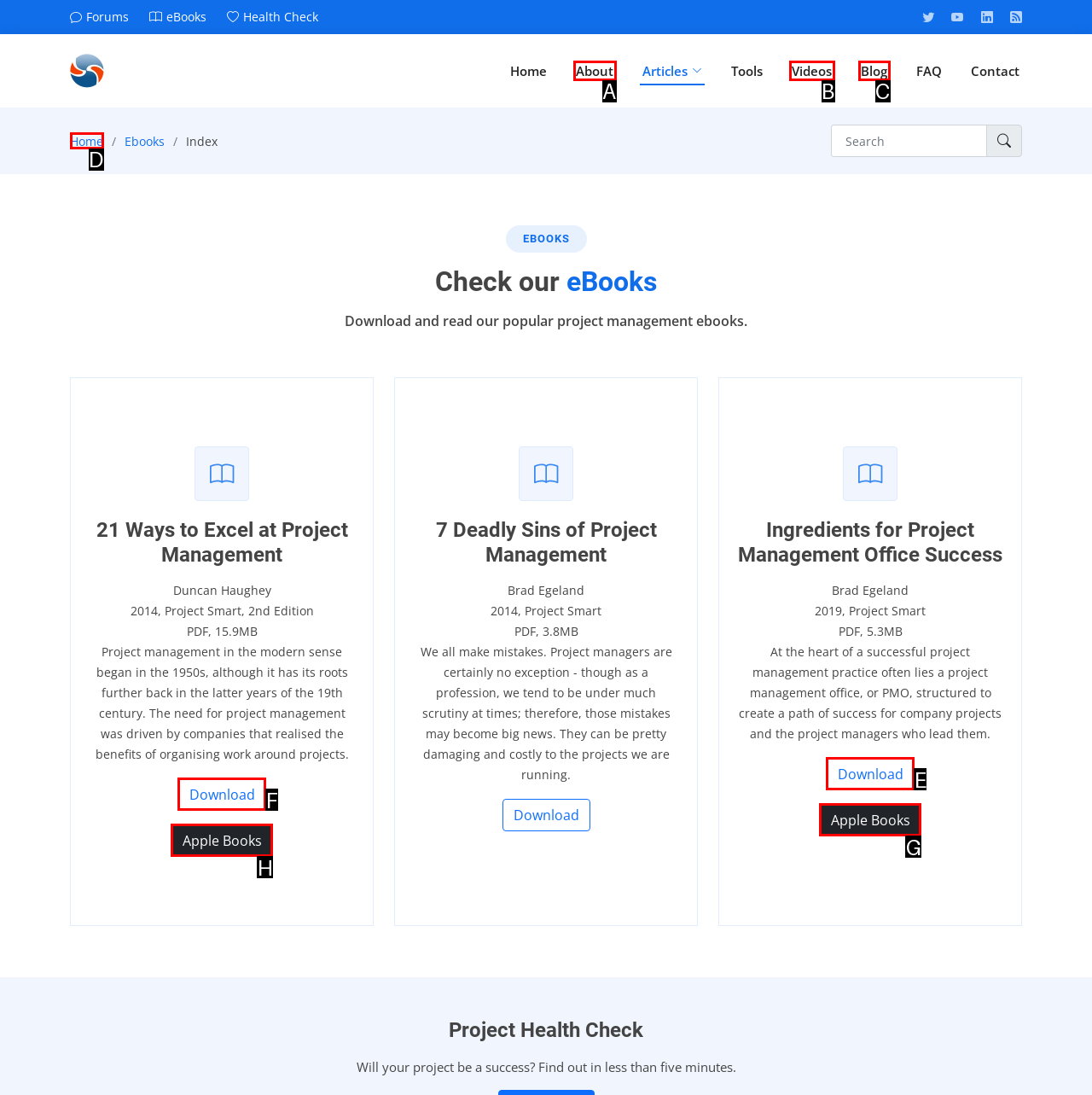Given the description: Apple Books
Identify the letter of the matching UI element from the options.

H